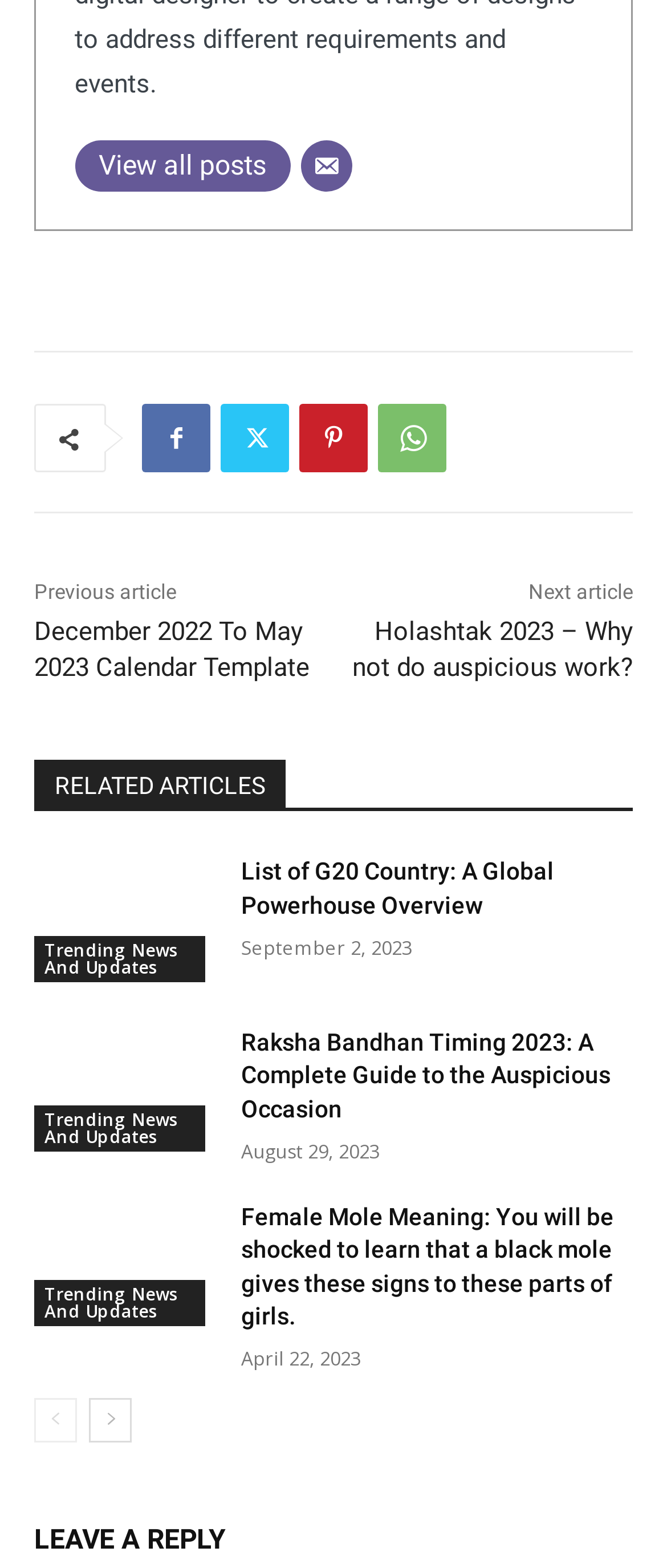What is the date of the latest article?
Please look at the screenshot and answer using one word or phrase.

September 2, 2023